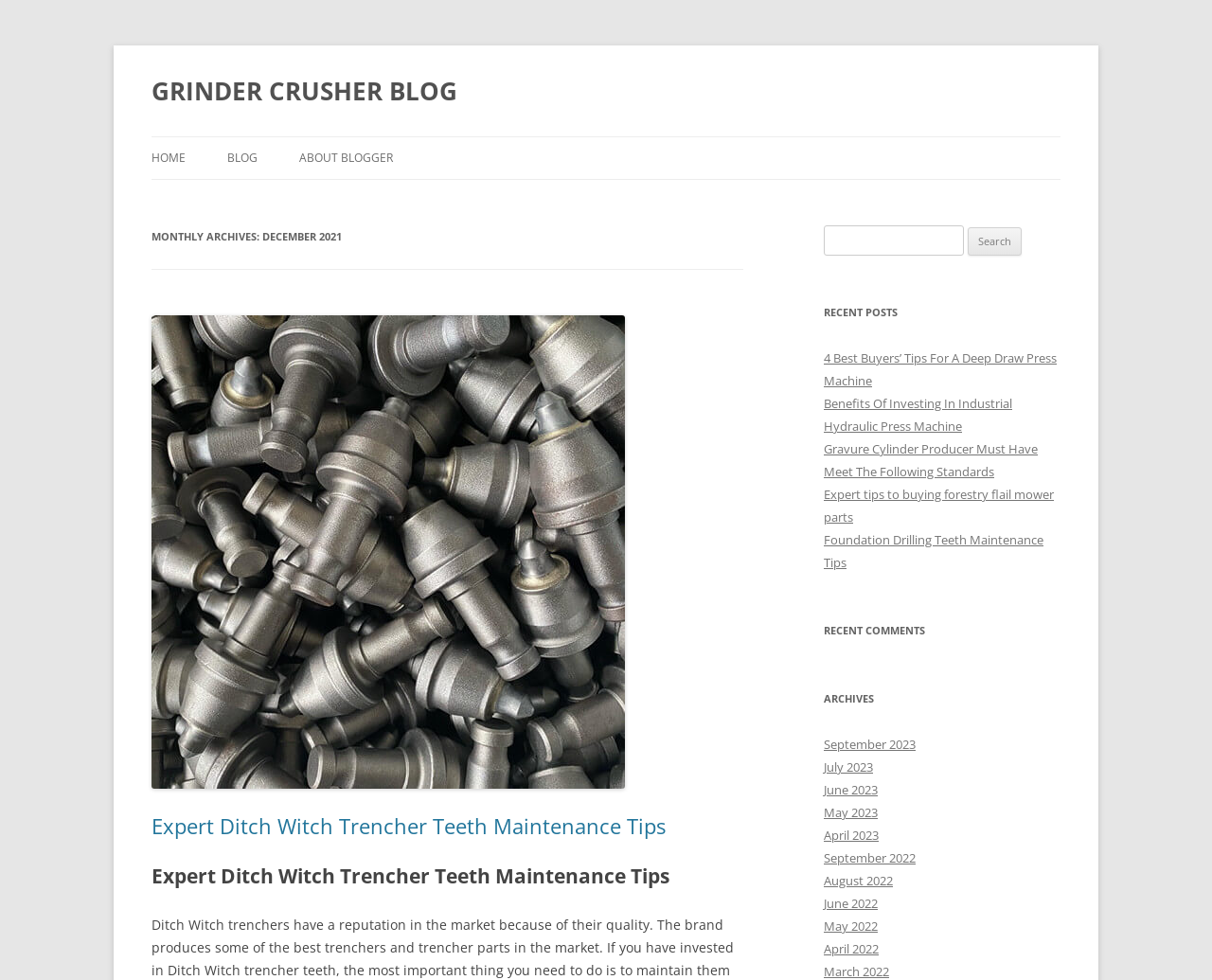Determine the bounding box coordinates of the region I should click to achieve the following instruction: "Click on the 'September 2023' archive". Ensure the bounding box coordinates are four float numbers between 0 and 1, i.e., [left, top, right, bottom].

[0.68, 0.751, 0.755, 0.768]